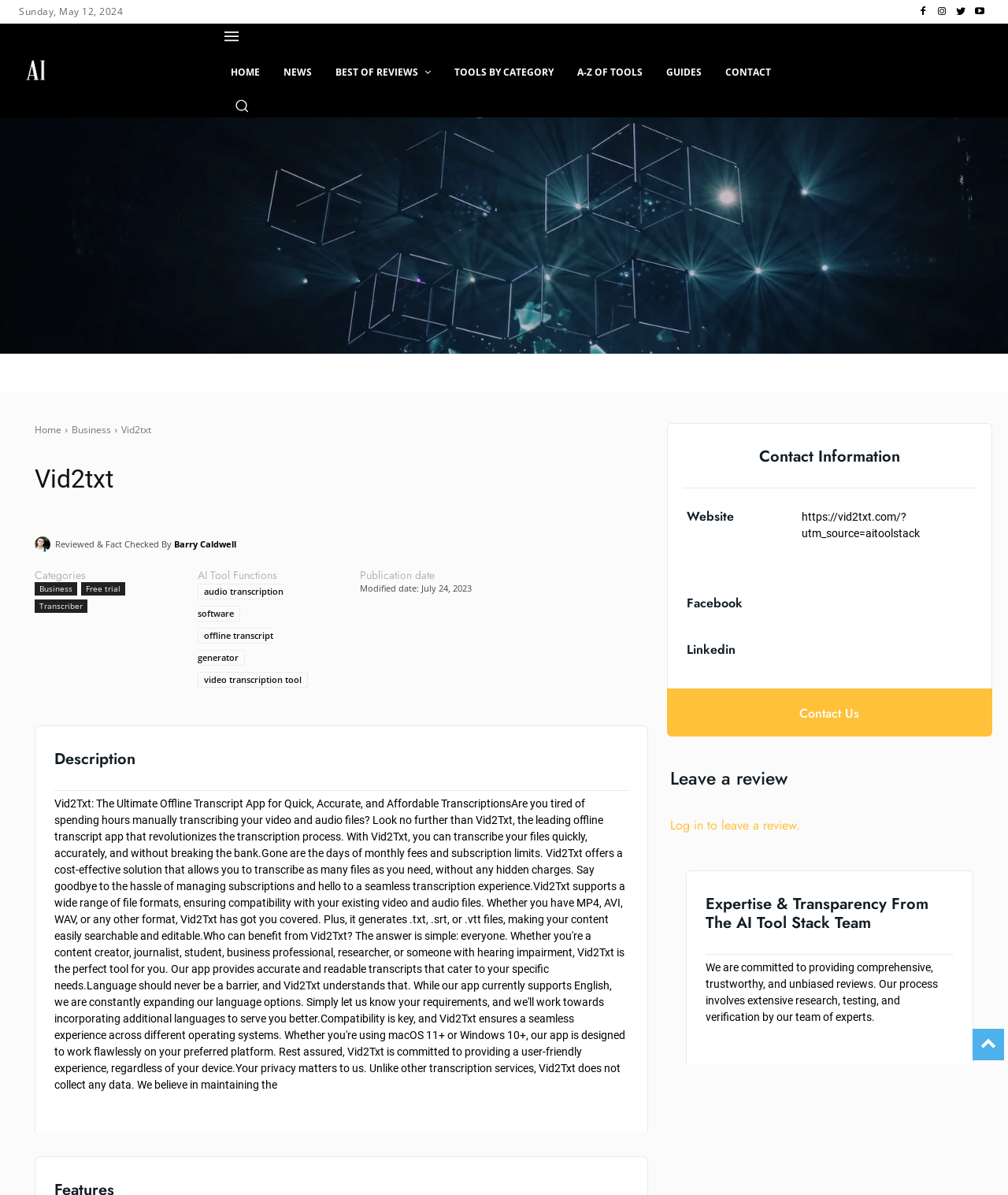Please identify the coordinates of the bounding box that should be clicked to fulfill this instruction: "Learn more about Vid2Txt".

[0.12, 0.354, 0.15, 0.365]